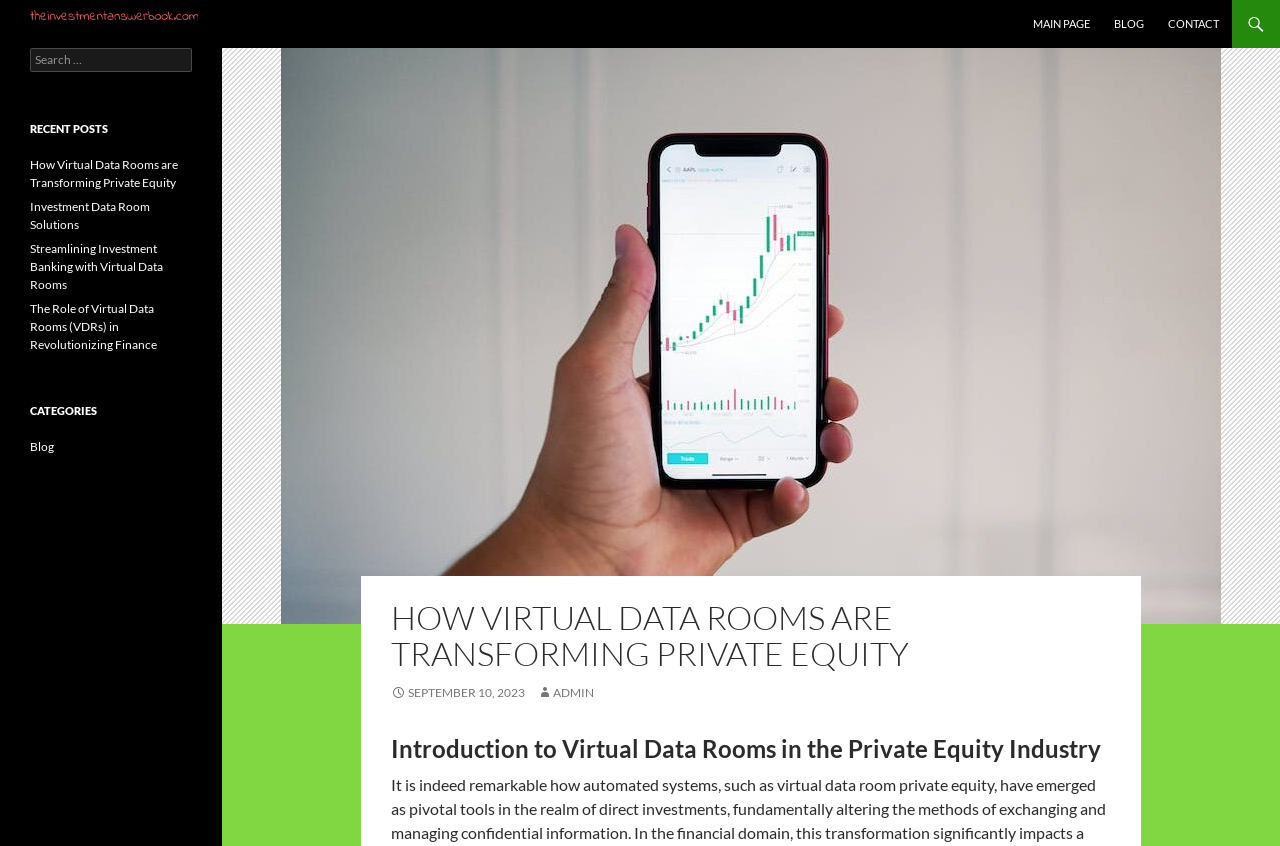Please analyze the image and give a detailed answer to the question:
What is the date of the post 'HOW VIRTUAL DATA ROOMS ARE TRANSFORMING PRIVATE EQUITY'?

Next to the heading 'HOW VIRTUAL DATA ROOMS ARE TRANSFORMING PRIVATE EQUITY', there is a link with a calendar icon and the text 'SEPTEMBER 10, 2023', which indicates the date of the post.